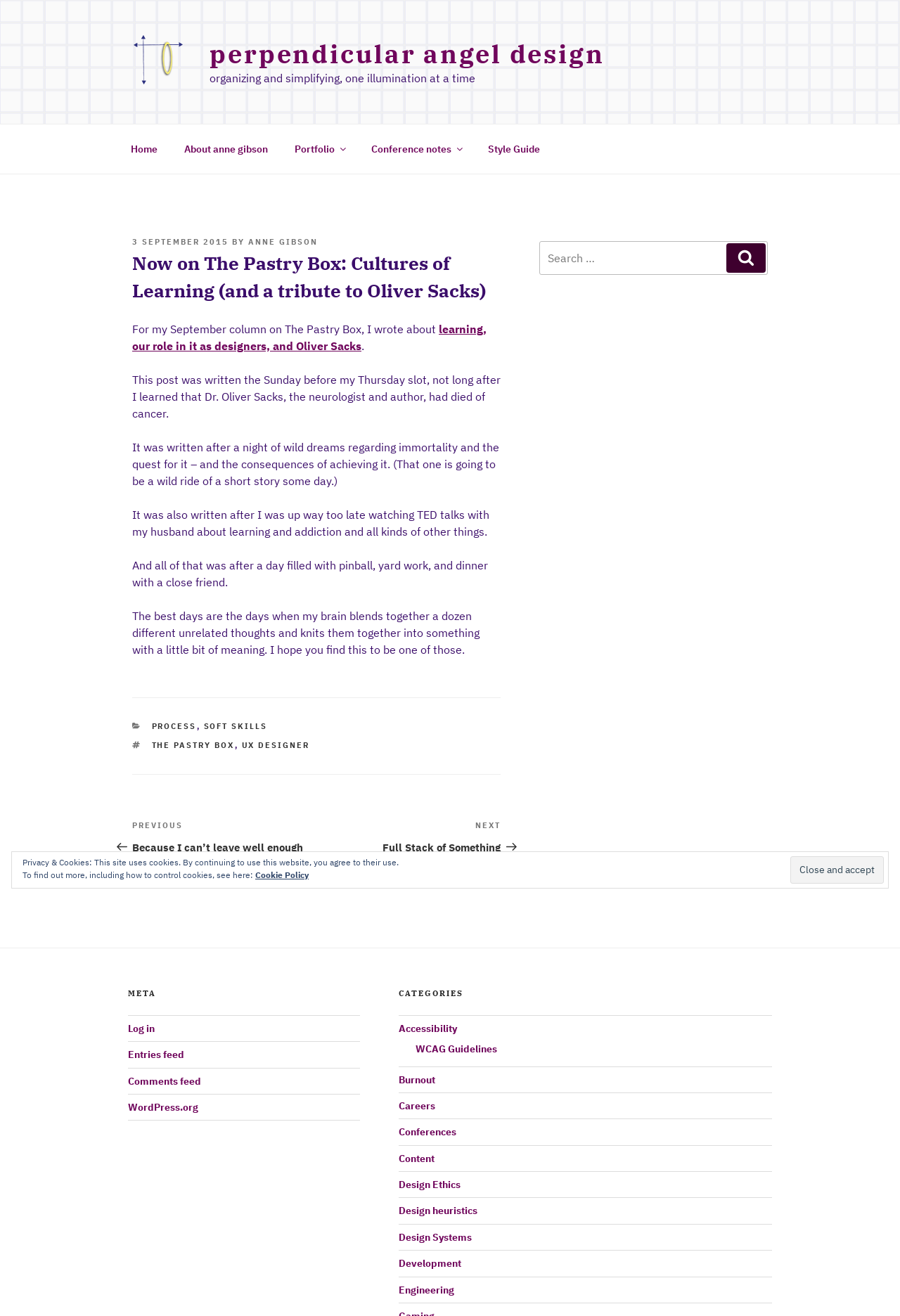Identify the bounding box for the described UI element. Provide the coordinates in (top-left x, top-left y, bottom-right x, bottom-right y) format with values ranging from 0 to 1: WordPress.org

[0.142, 0.836, 0.22, 0.846]